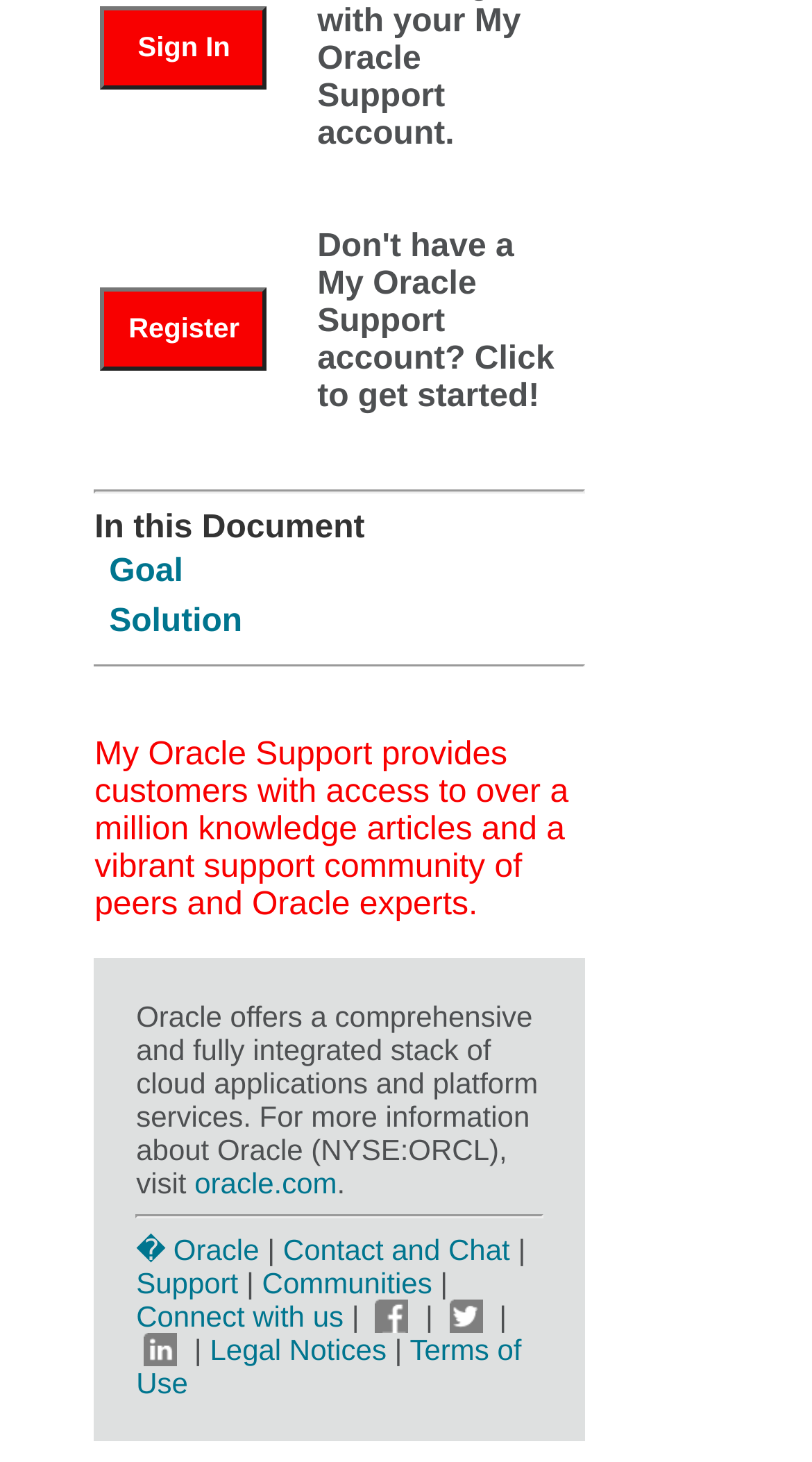Locate the bounding box coordinates of the element that should be clicked to fulfill the instruction: "Explore the solution section".

[0.134, 0.413, 0.298, 0.437]